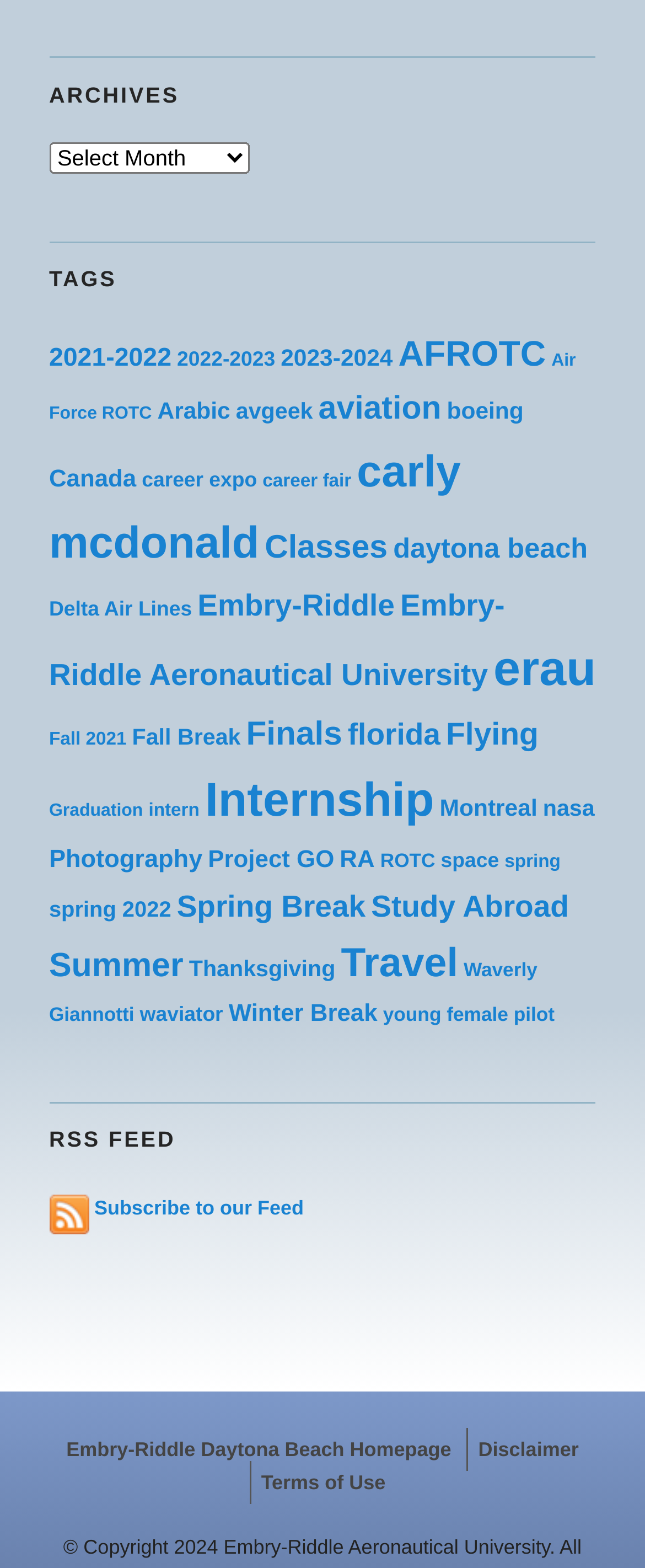Could you highlight the region that needs to be clicked to execute the instruction: "visit TDPel website"?

None